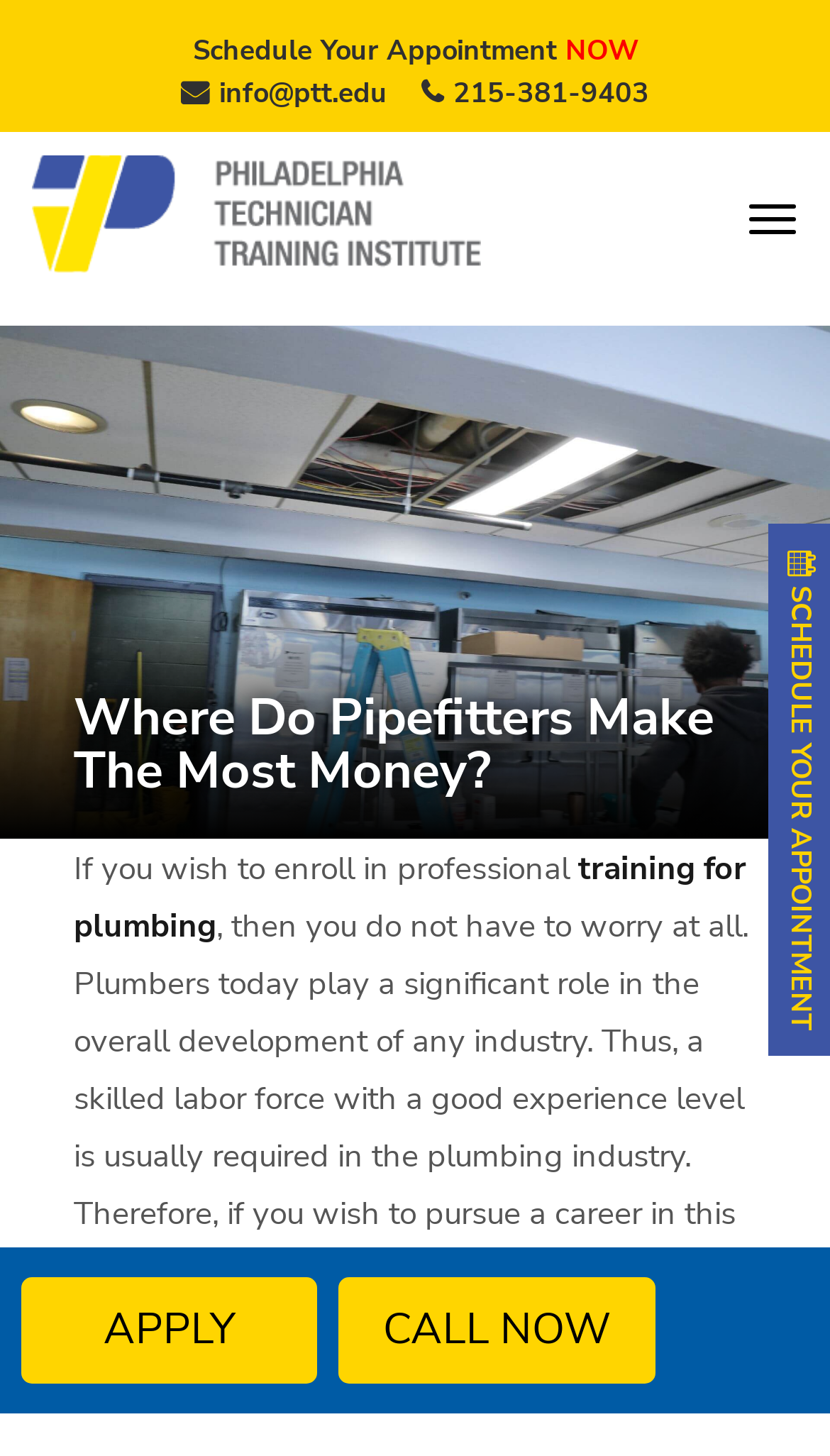Explain the webpage in detail.

The webpage appears to be a professional training website for plumbing, with a focus on the benefits of enrolling in such a program. At the top of the page, there is a logo image, accompanied by a menu button on the right side. Below the logo, there are three links: "Schedule Your Appointment NOW", an email address "info@ptt.edu", and a phone number "215-381-9403". 

On the left side of the page, there is a heading "Where Do Pipefitters Make The Most Money?" followed by three blocks of text. The text explains the importance of skilled labor in the plumbing industry and encourages readers to enroll in professional training for plumbing.

At the bottom of the page, there are three prominent calls-to-action: "APPLY" on the left, "CALL NOW" in the center, and "SCHEDULE YOUR APPOINTMENT" on the right.